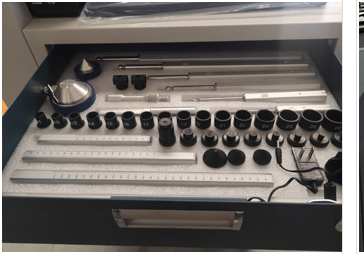What is the purpose of the conical object?
Refer to the screenshot and answer in one word or phrase.

Specialized role in measurement tasks